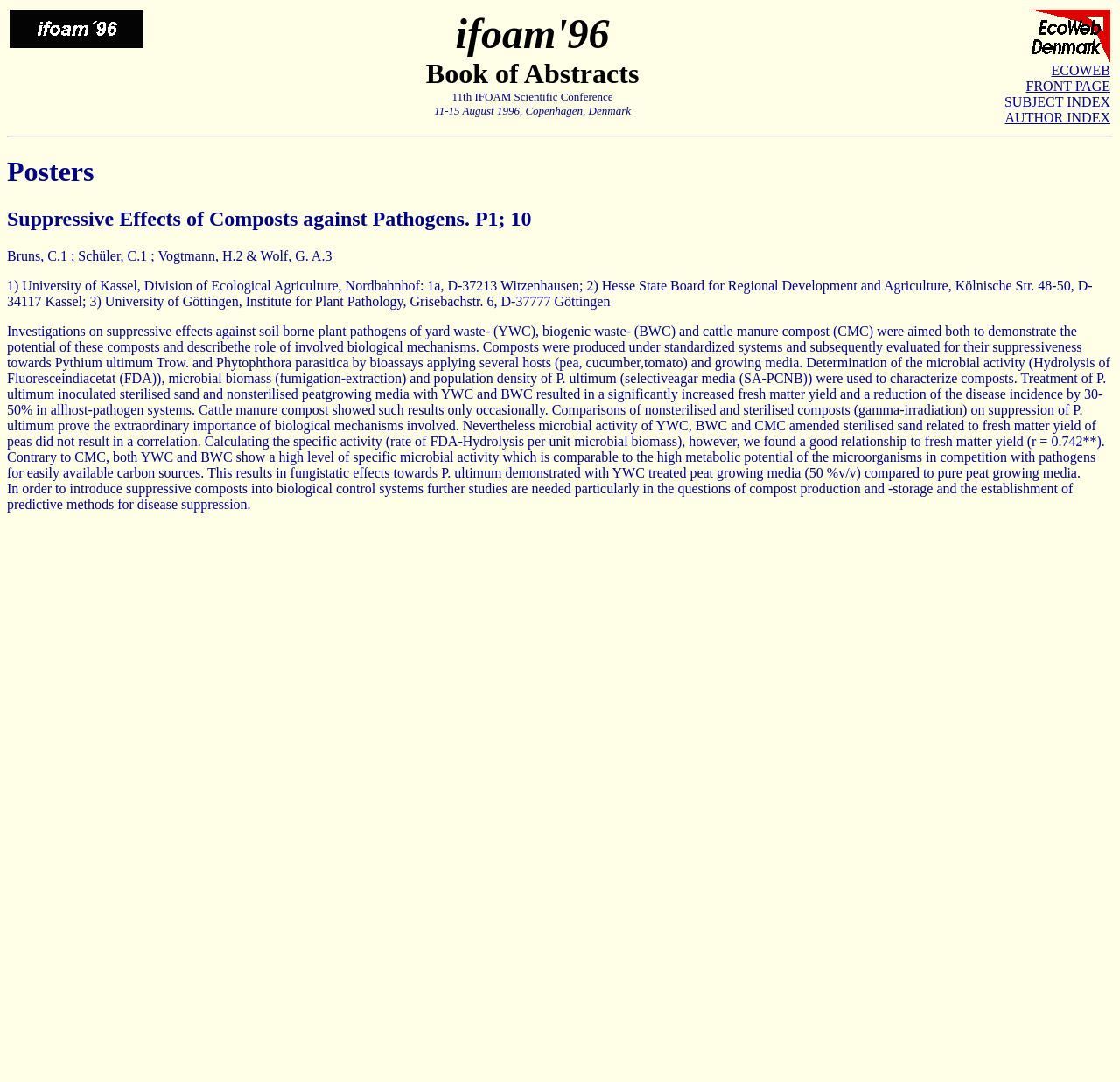What is the topic of the poster?
Provide a detailed and well-explained answer to the question.

I determined the answer by looking at the heading that says 'Suppressive Effects of Composts against Pathogens. P1; 10'. The topic of the poster is 'Suppressive Effects of Composts against Pathogens'.